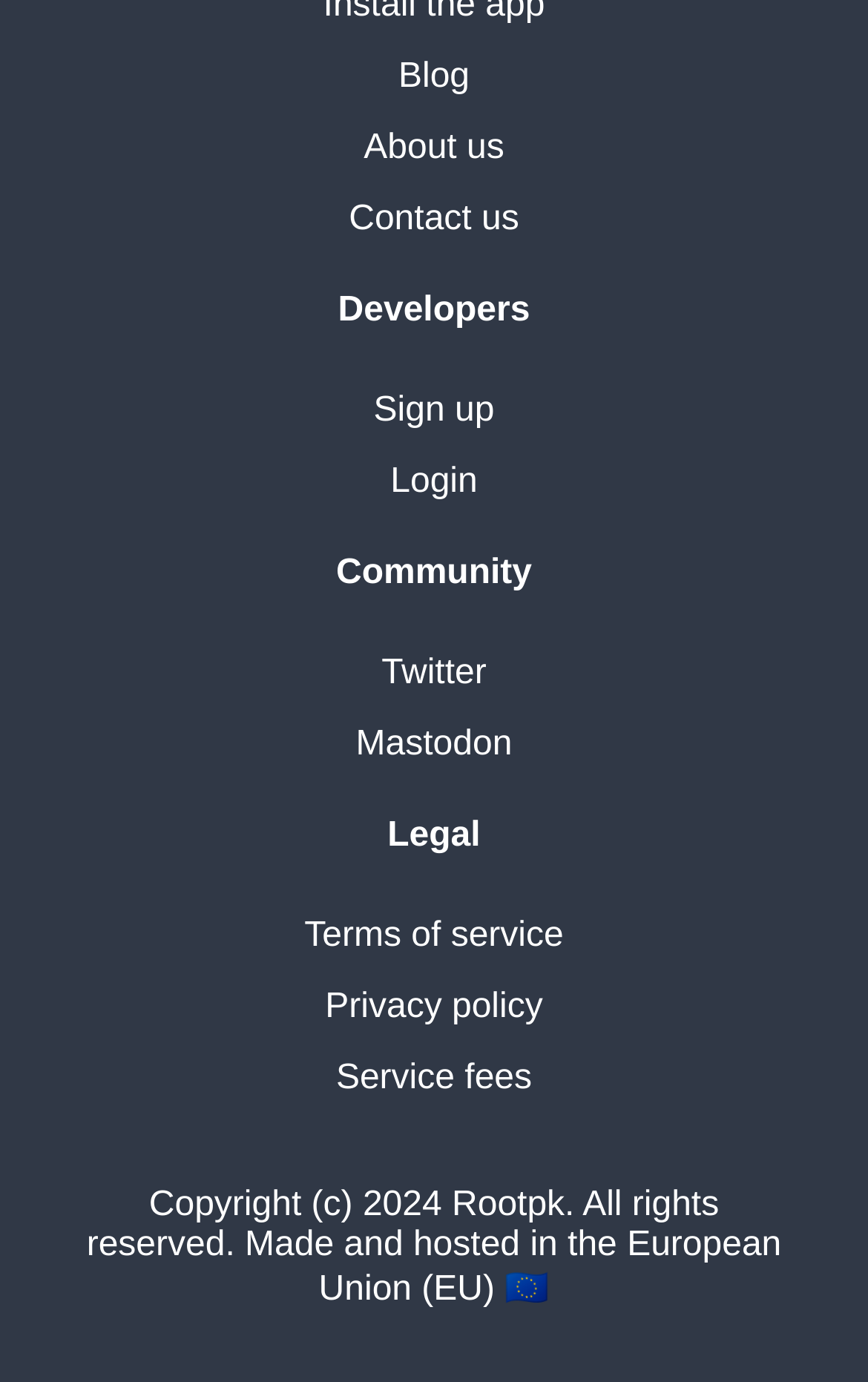Locate the UI element described by Privacy policy and provide its bounding box coordinates. Use the format (top-left x, top-left y, bottom-right x, bottom-right y) with all values as floating point numbers between 0 and 1.

[0.375, 0.714, 0.625, 0.742]